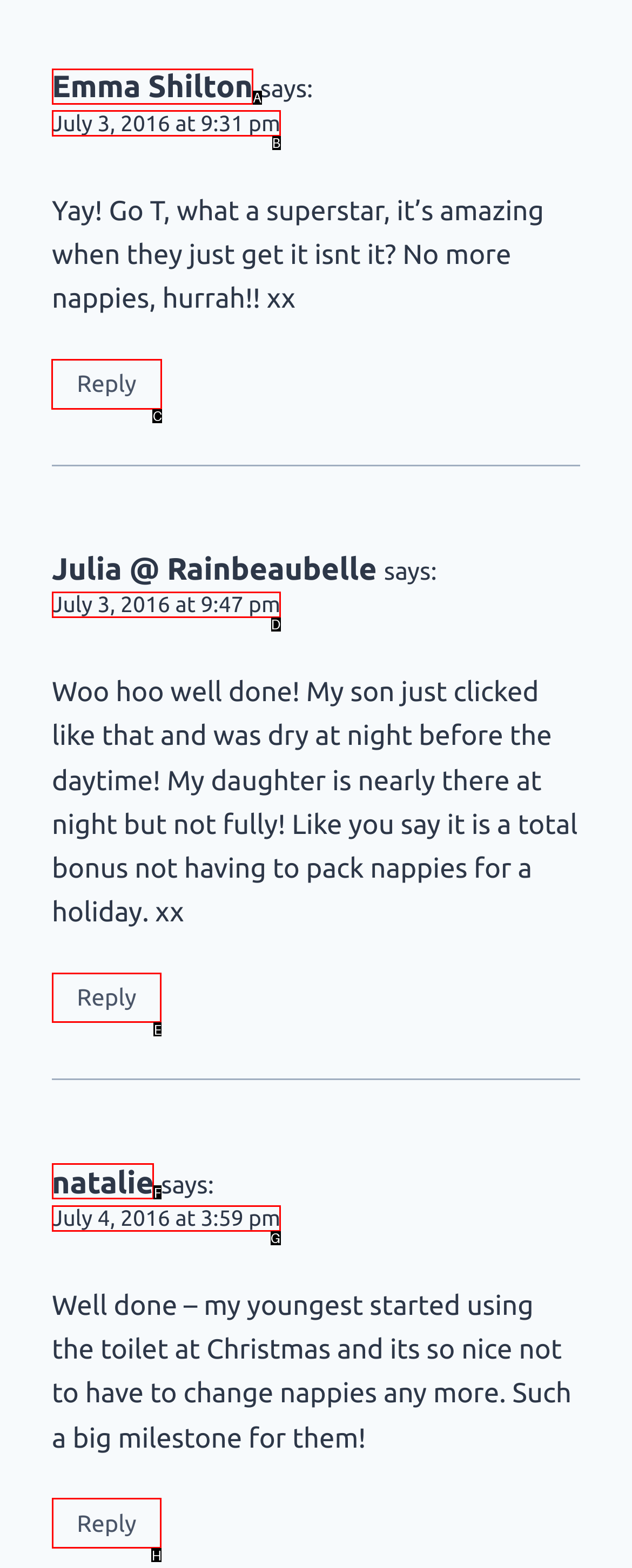Given the task: Reply to Emma Shilton, tell me which HTML element to click on.
Answer with the letter of the correct option from the given choices.

C